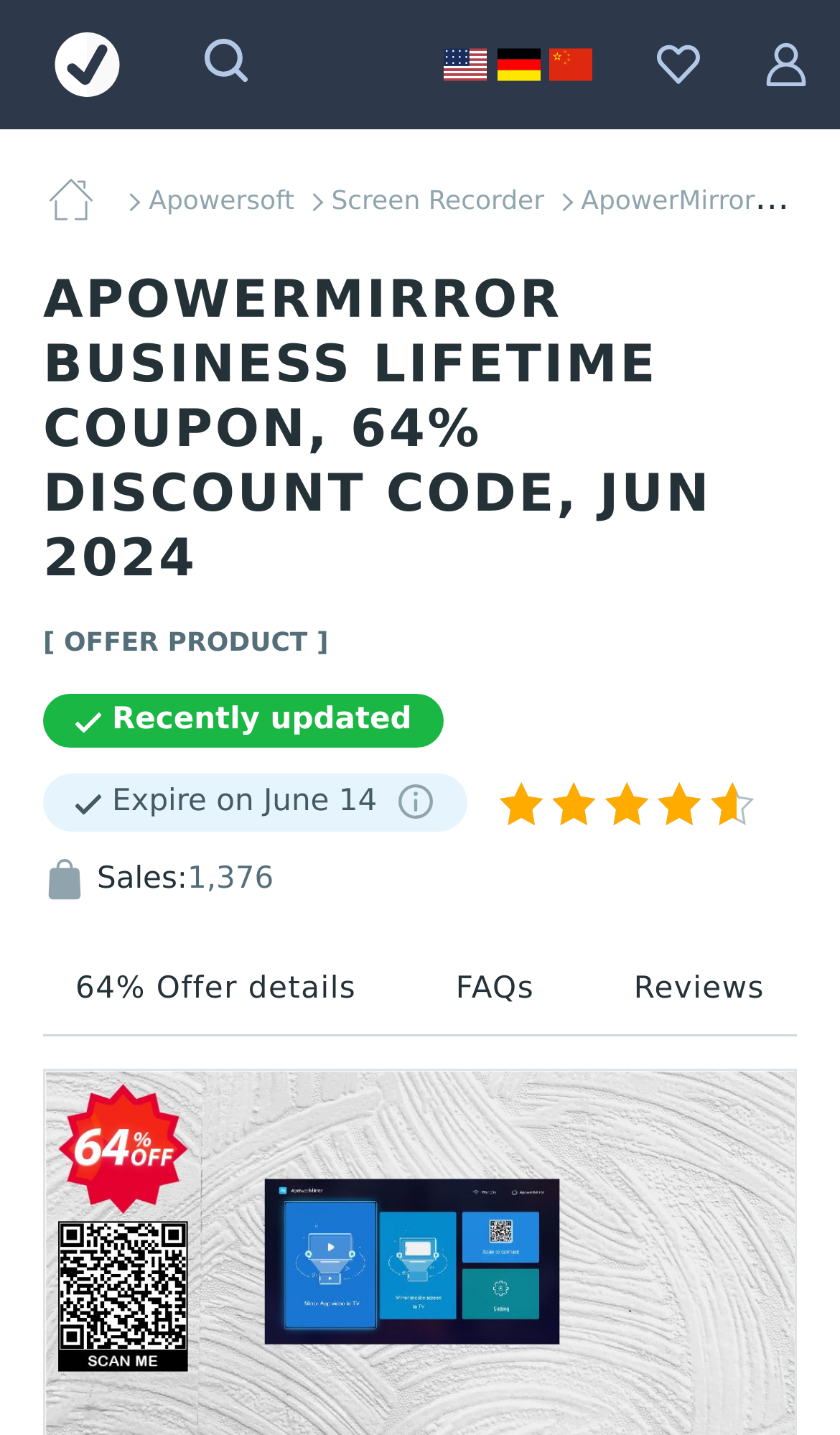Create a detailed summary of all the visual and textual information on the webpage.

The webpage appears to be a coupon code page for ApowerMirror Business Lifetime, offering a 64% discount. At the top left, there is a link to "votedcoupon" accompanied by a small image. Next to it, there is a button with three flags, indicating language options. On the top right, there are links to "Favorites", "Log In", and "Home", each accompanied by a small image.

Below the top navigation, there is a large heading that reads "APOWERMIRROR BUSINESS LIFETIME COUPON, 64% DISCOUNT CODE, JUN 2024". Underneath the heading, there is a section with the title "[ OFFER PRODUCT ]". This section contains links to "64% Offer details", "FAQs", and "Reviews".

On the left side of the page, there are two lines of text: "Recently updated" and "Expire on June 14". Next to these lines, there is a small image. Below these lines, there is a section with the title "Sales:" and a number "1,376". There are also two small images on the left side of the page.

Overall, the webpage is focused on providing information and links related to the ApowerMirror Business Lifetime coupon code, with a clear and organized layout.